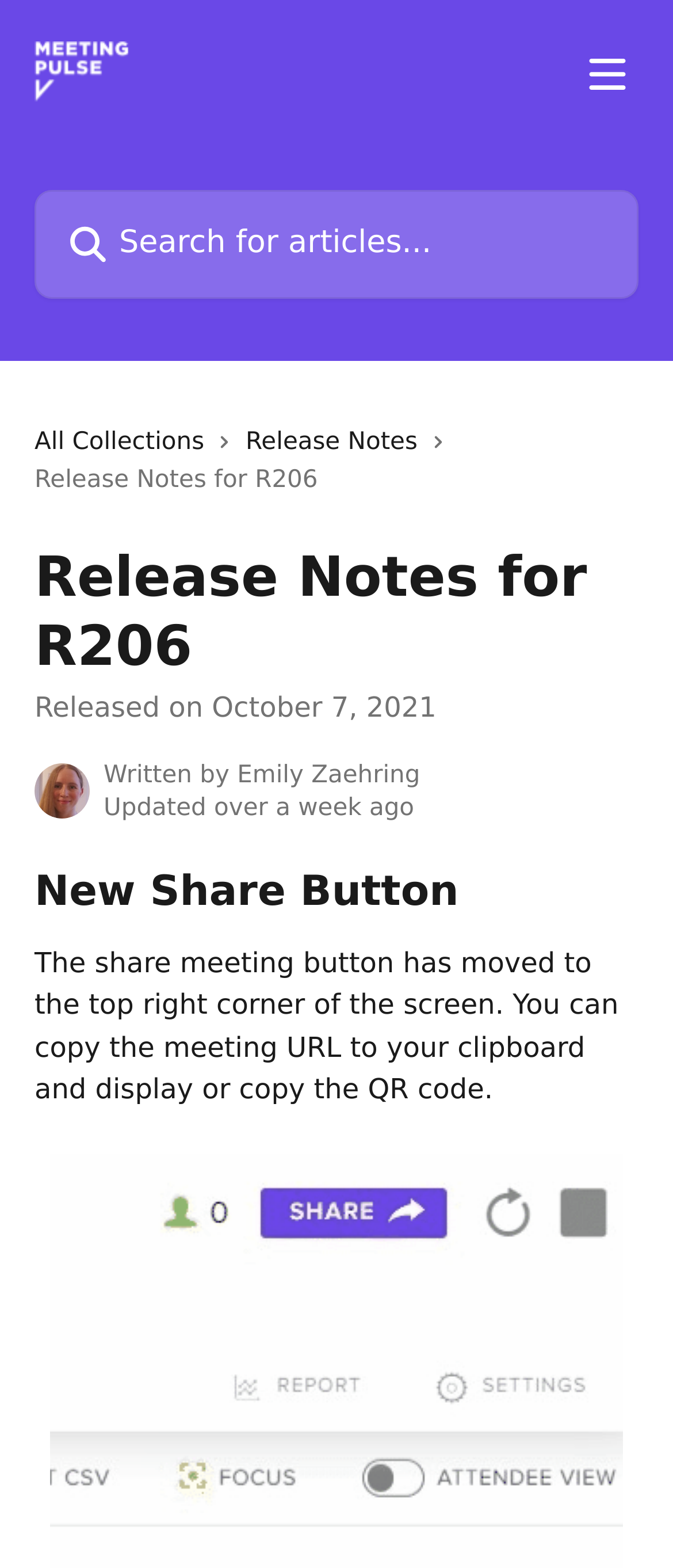What is the purpose of the button with the menu icon?
Please provide a comprehensive answer based on the contents of the image.

I found the button's purpose by looking at the button element with the image description 'Open menu' which is located in the header section.